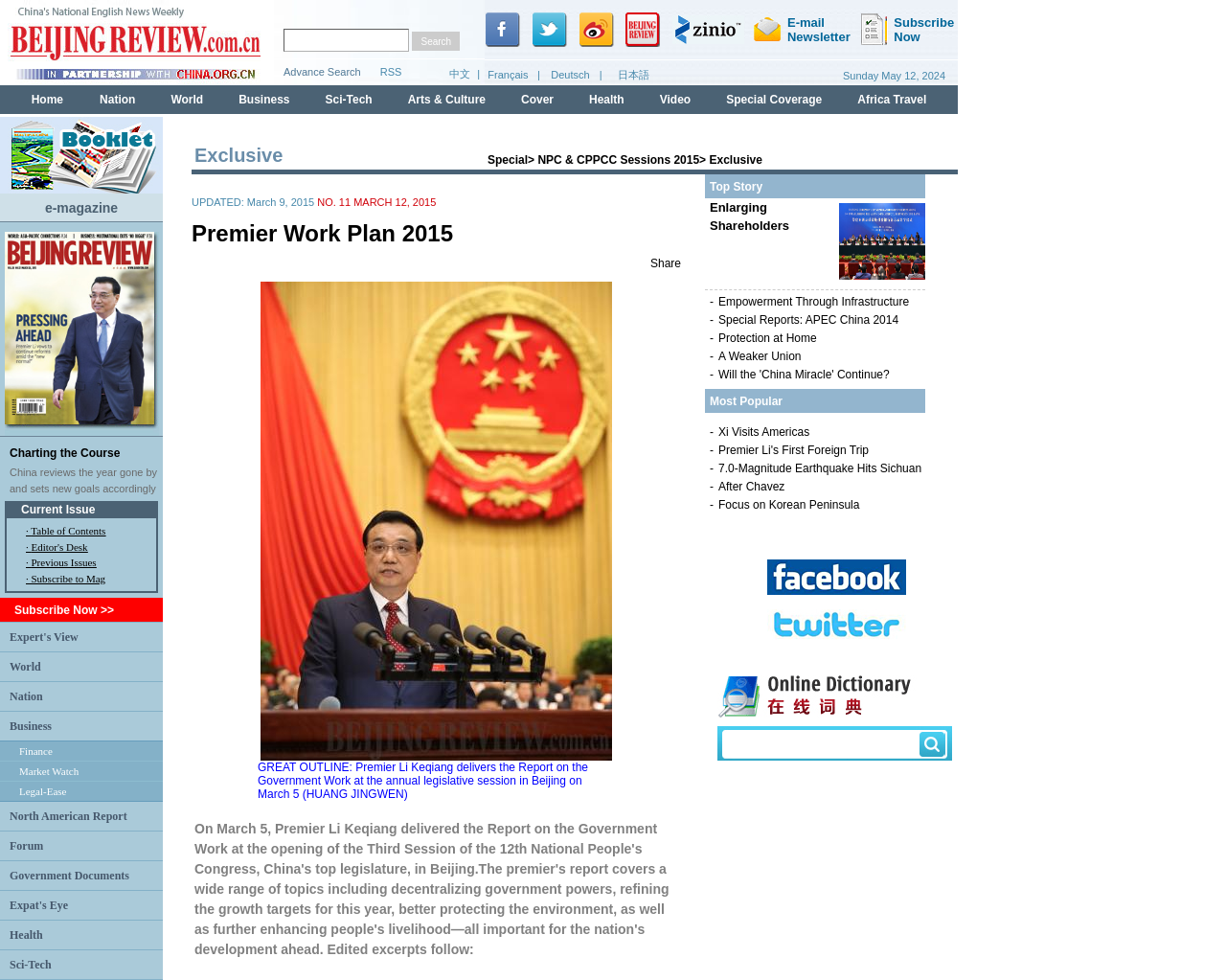Reply to the question with a single word or phrase:
What is the name of the e-magazine?

e-magazine